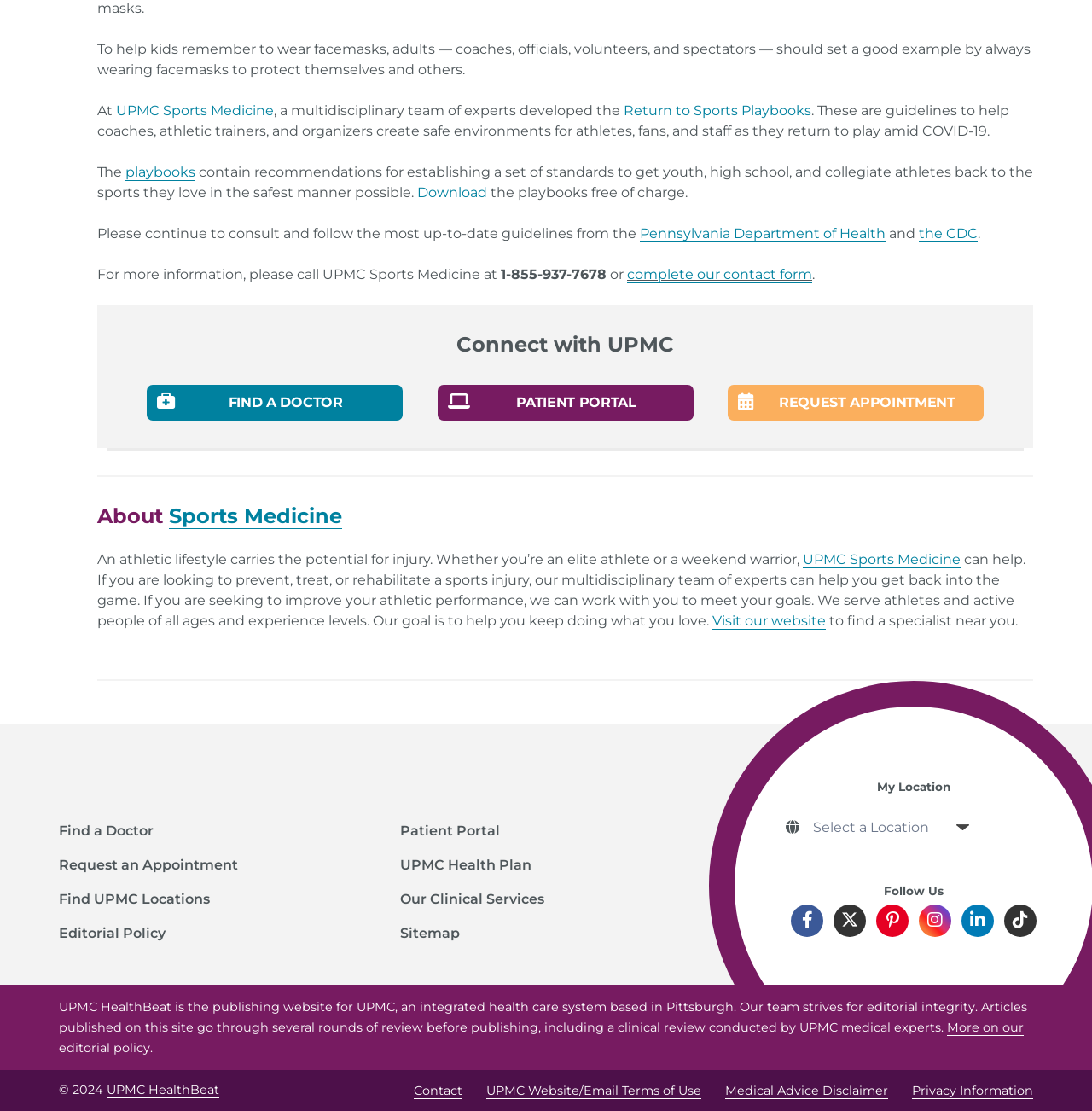Show the bounding box coordinates for the element that needs to be clicked to execute the following instruction: "Follow UPMC on Facebook". Provide the coordinates in the form of four float numbers between 0 and 1, i.e., [left, top, right, bottom].

[0.724, 0.814, 0.754, 0.844]